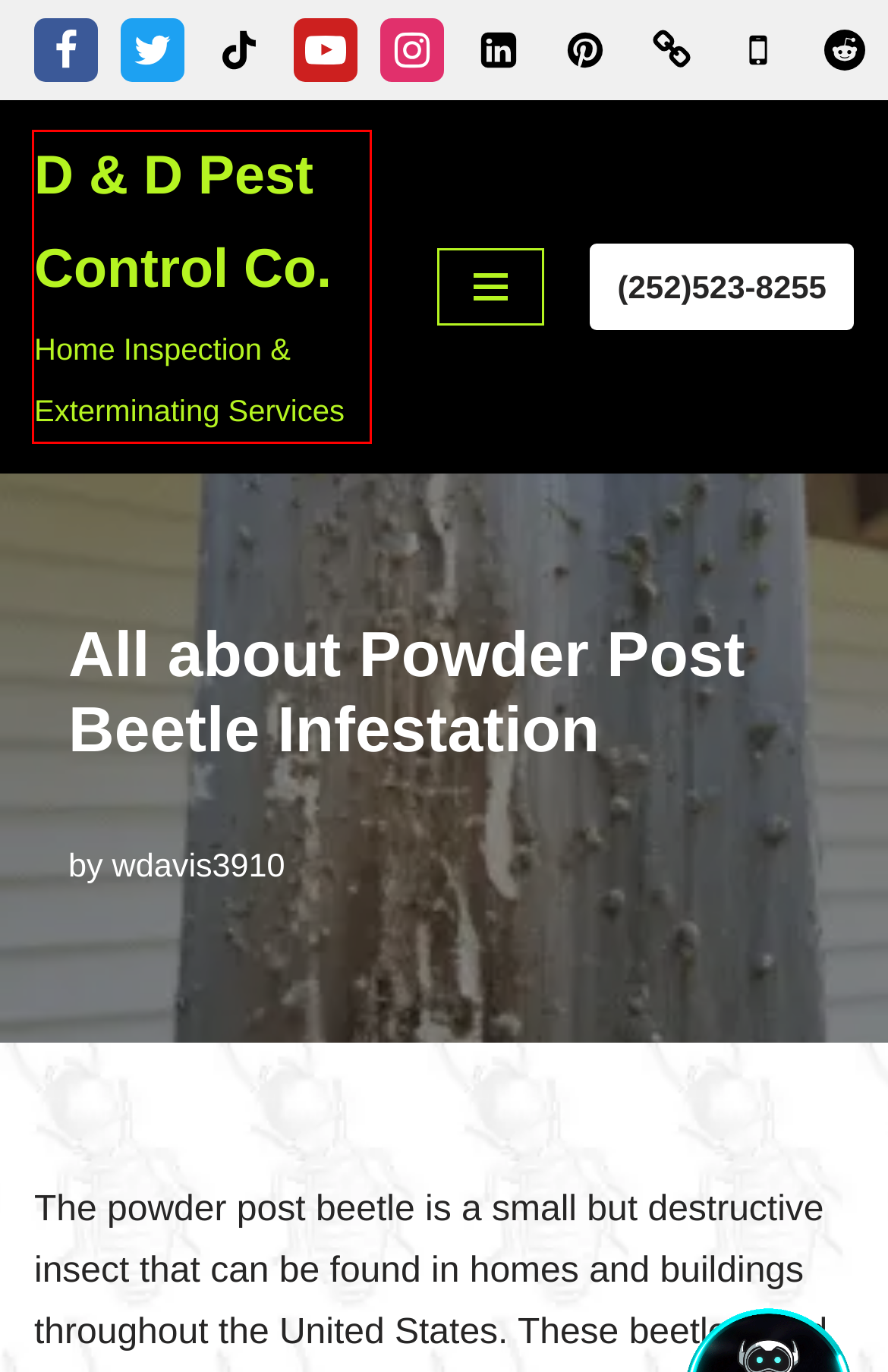You see a screenshot of a webpage with a red bounding box surrounding an element. Pick the webpage description that most accurately represents the new webpage after interacting with the element in the red bounding box. The options are:
A. Payment Form | D & D Pest Control Co.
B. prevention | D & D Pest Control Co.
C. treatment | D & D Pest Control Co.
D. Crawlspace Dehumidifier - Watch Dog | D & D Pest Control Co.
E. Termite & Pest Control Services | Home Inspections | D & D Pest Control Co.
F. control | D & D Pest Control Co.
G. timber-products | D & D Pest Control Co.
H. wdavis3910, Author at D & D Pest Control Co.

E